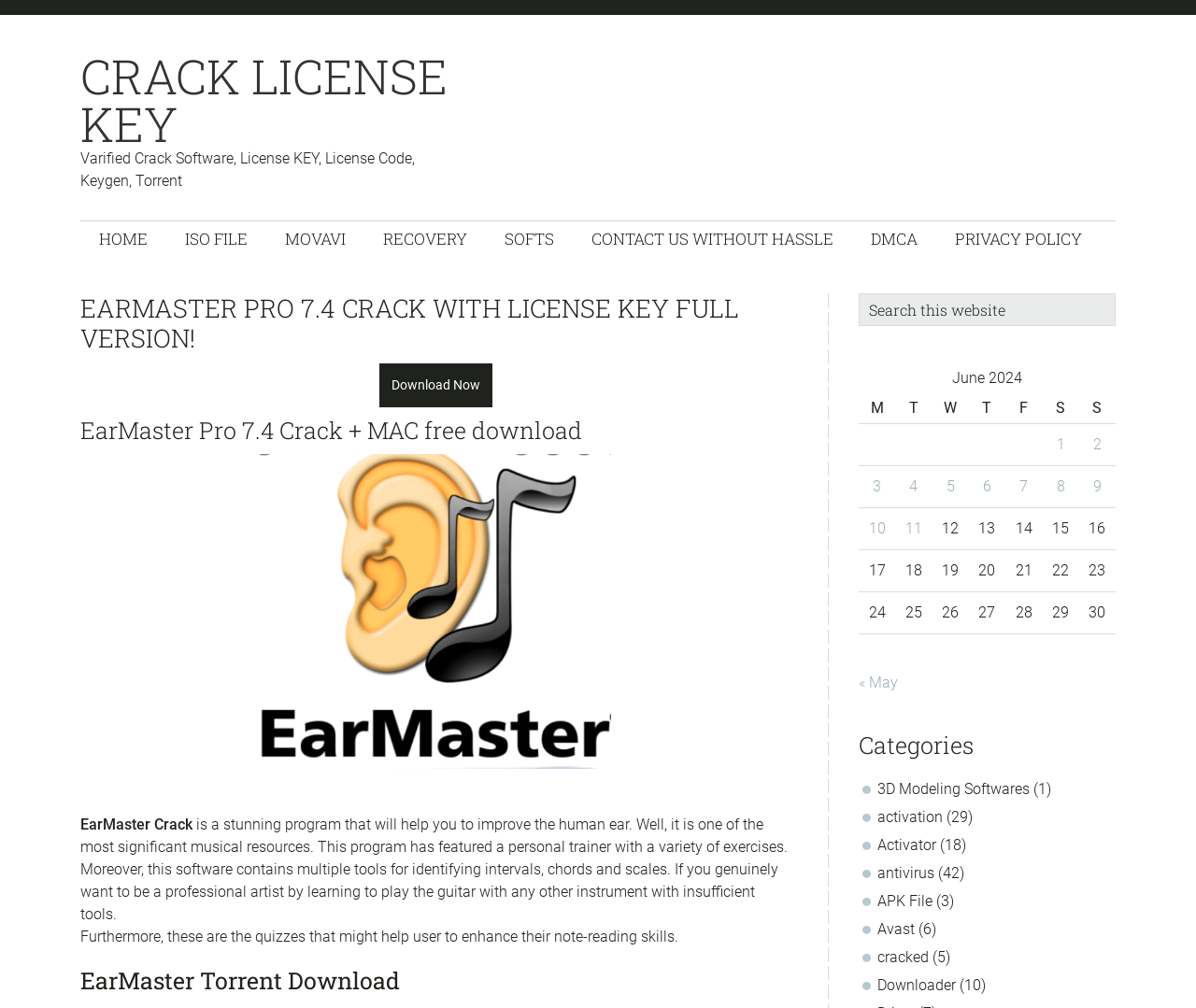Identify the main heading from the webpage and provide its text content.

EARMASTER PRO 7.4 CRACK WITH LICENSE KEY FULL VERSION!